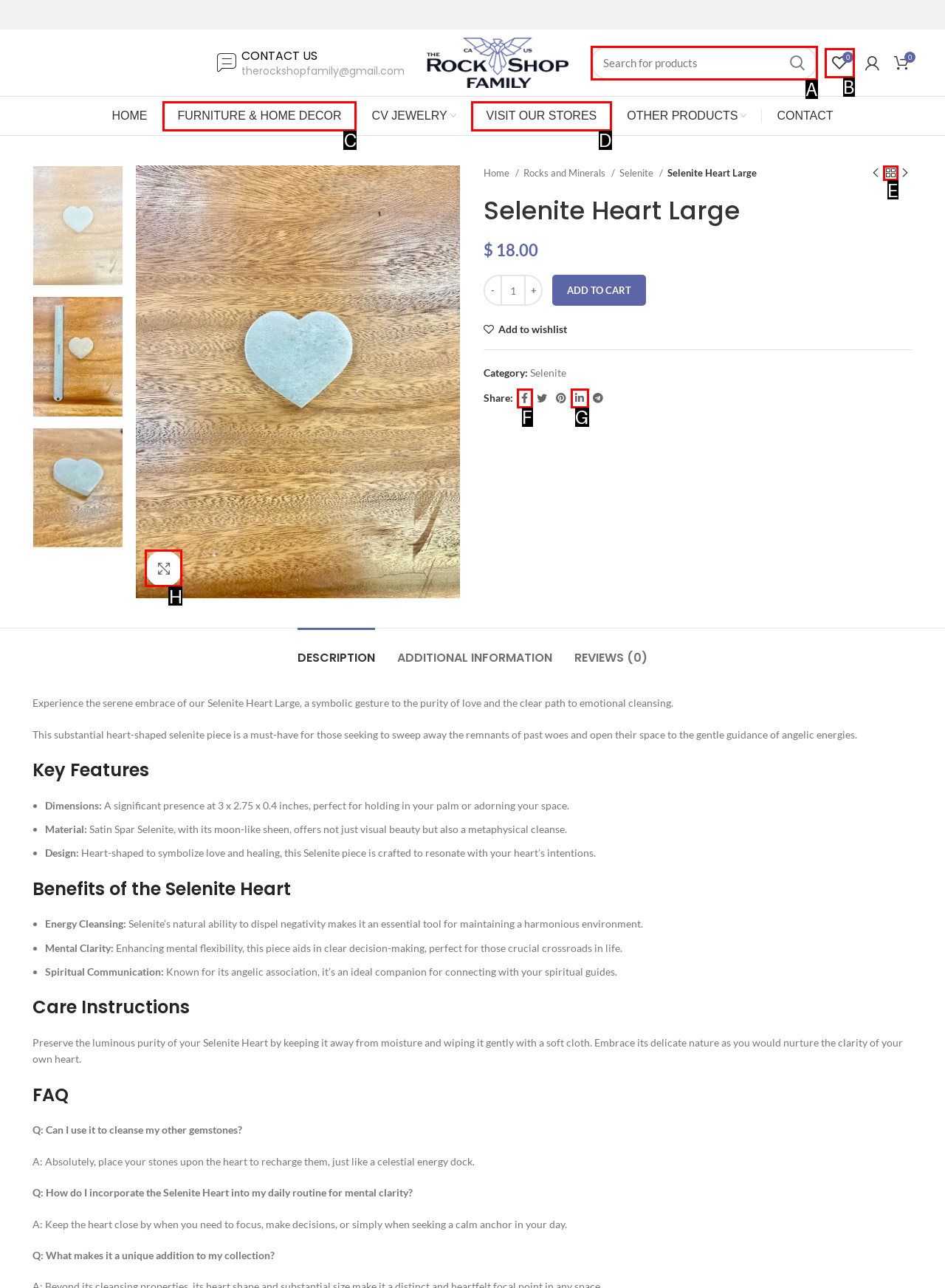Determine which element should be clicked for this task: Read the featured article 'Frustrated Members Demand Narok County Intervention to End Rampant Corruption and Mismanagement at Puan Sacco'
Answer with the letter of the selected option.

None